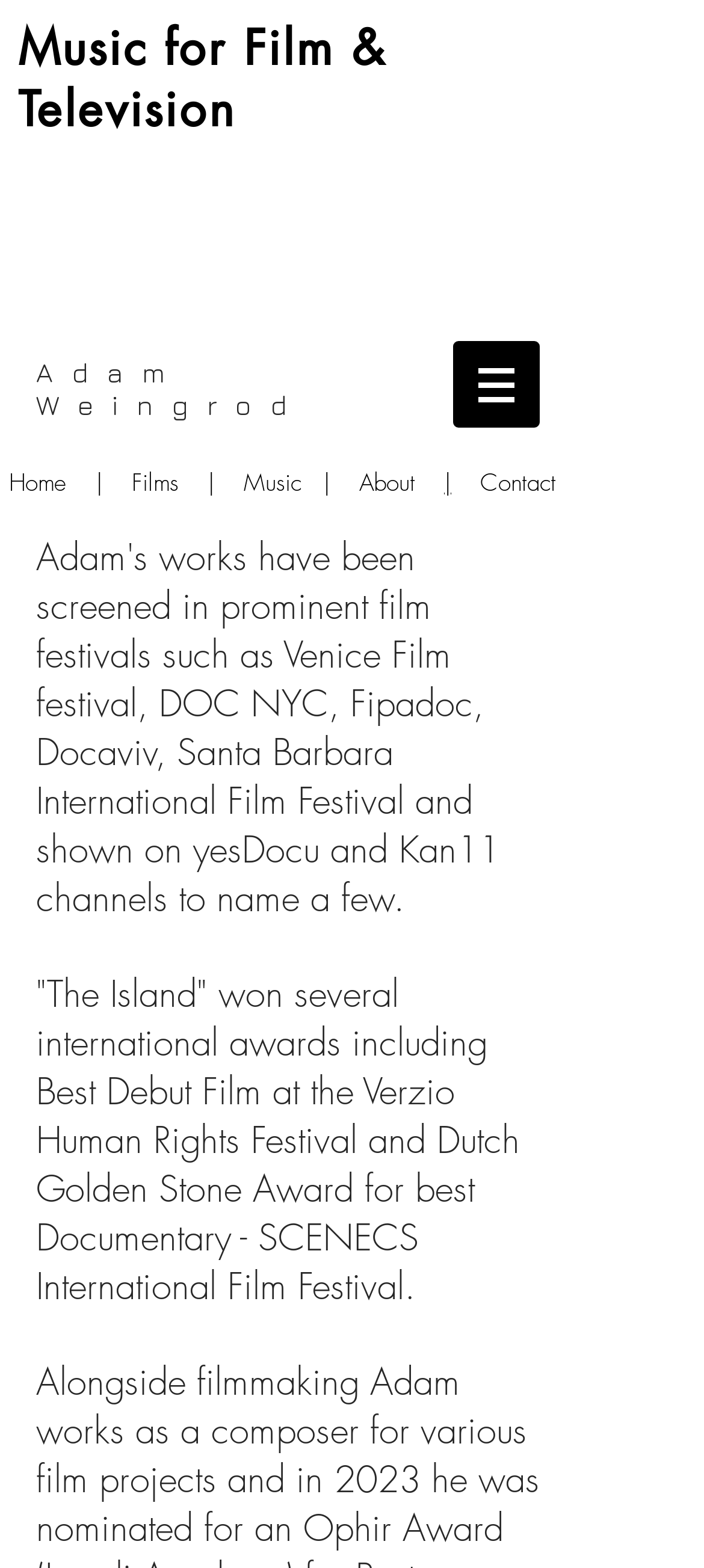Determine the primary headline of the webpage.

Music for Film & Television